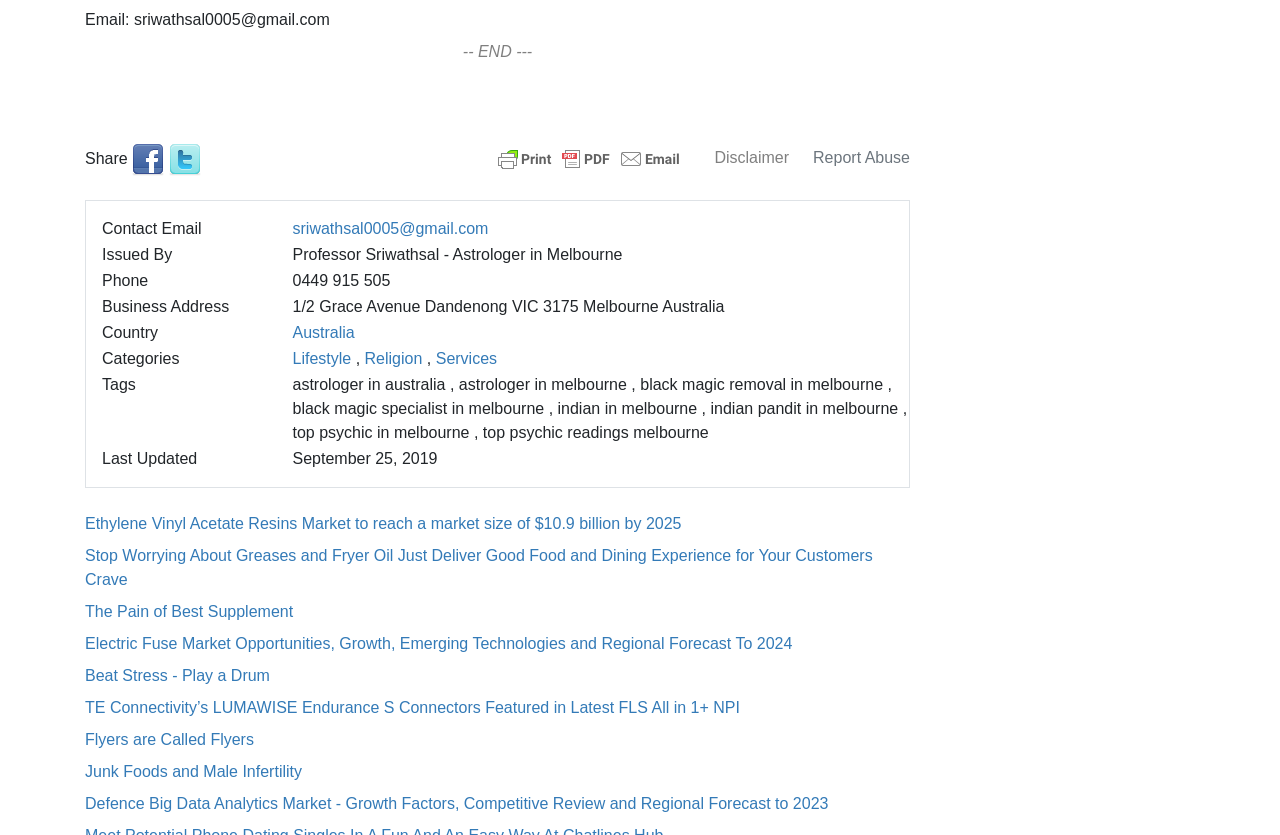Please determine the bounding box coordinates, formatted as (top-left x, top-left y, bottom-right x, bottom-right y), with all values as floating point numbers between 0 and 1. Identify the bounding box of the region described as: The Pain of Best Supplement

[0.066, 0.722, 0.229, 0.743]